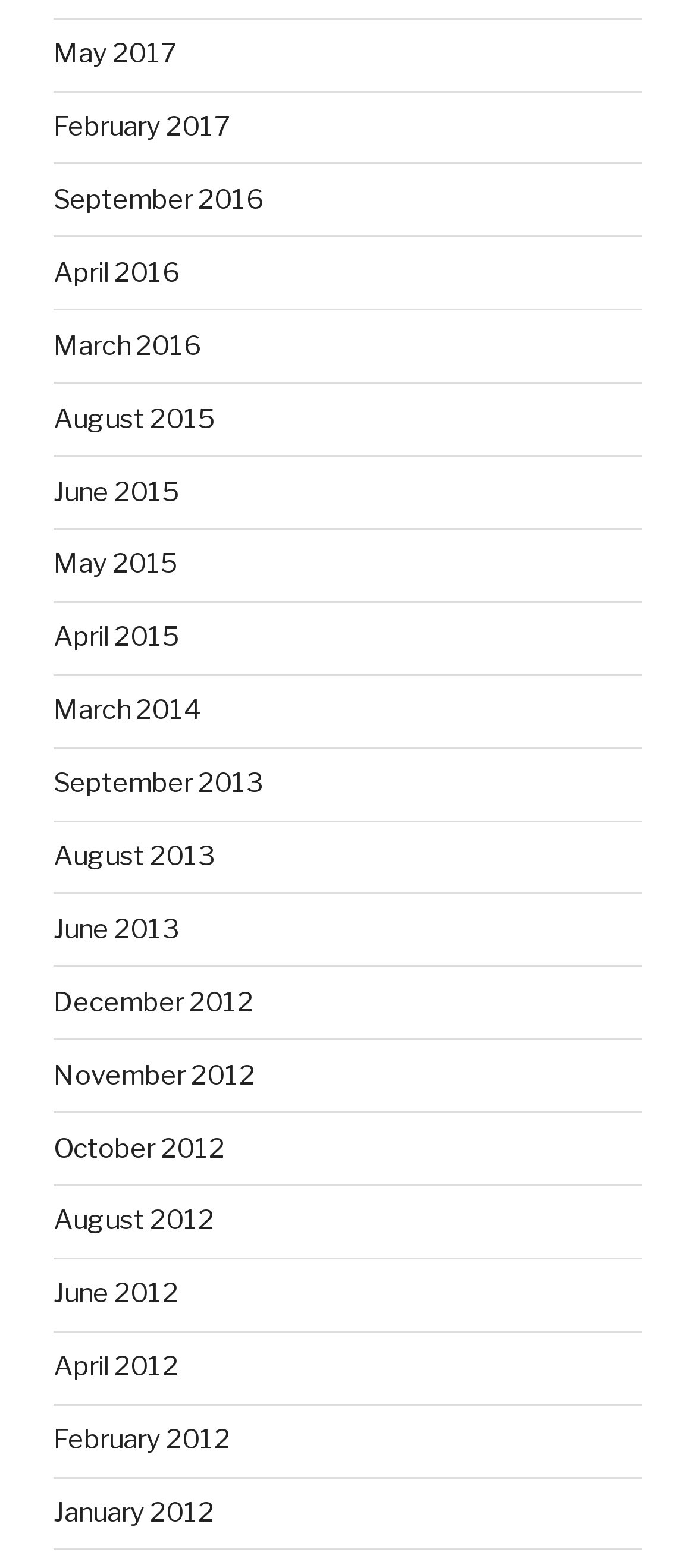Give a short answer using one word or phrase for the question:
How many links are available on this webpage?

31